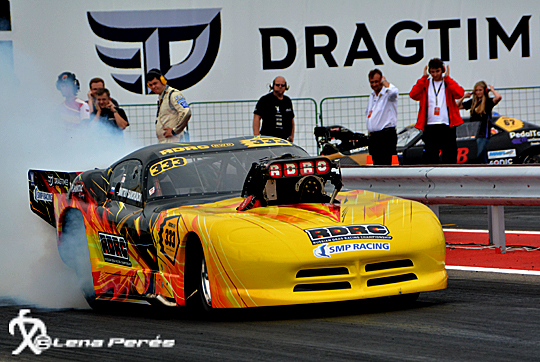Offer an in-depth description of the image shown.

In this dynamic image, a vibrant drag racing car, adorned in striking yellow and red flames, is captured mid-action, showcasing its powerful performance on the track. The vehicle, featuring the number 333, bears the logos of ADRO and SMP Racing, emphasizing its competitive sponsorship. A cloud of smoke billows from the rear tires, indicative of the intense acceleration and raw power associated with drag racing. In the background, a crowd of spectators, dressed in casual racing attire, watches intently from behind a protective barrier, creating an atmosphere charged with excitement and anticipation. The prominent 'DRAGTIMES' branding in the backdrop highlights the event's affiliation with drag racing culture, while the overall scene encapsulates the thrill and adrenaline of this high-speed motorsport. The image is credited to Lena Perés, a name associated with the vibrant world of drag racing.